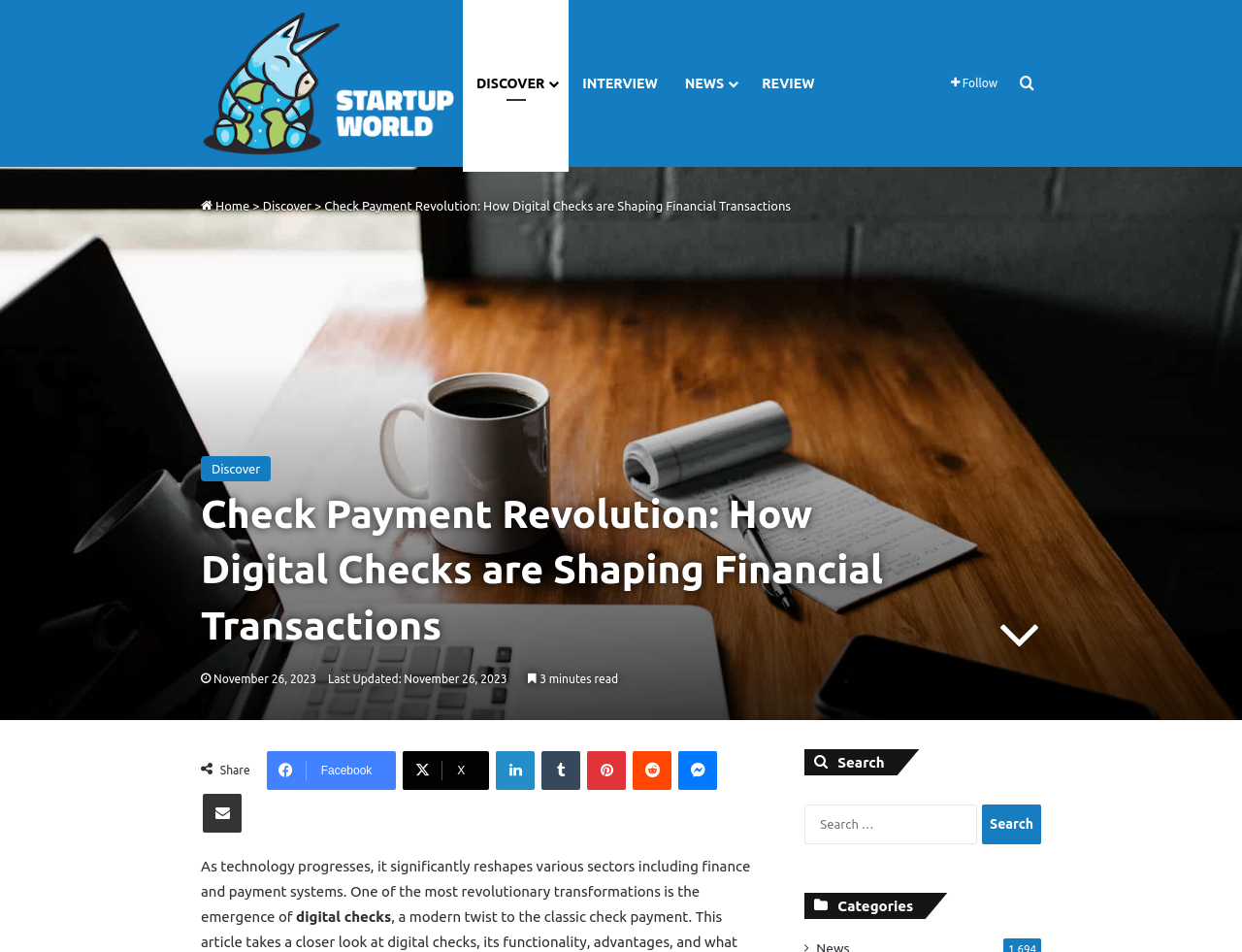What is the topic of the article?
Provide a detailed and extensive answer to the question.

I found the answer by reading the static text at the top of the webpage, which mentions 'Check Payment Revolution: How Digital Checks are Shaping Financial Transactions'. Additionally, the article's content also mentions 'digital checks'.